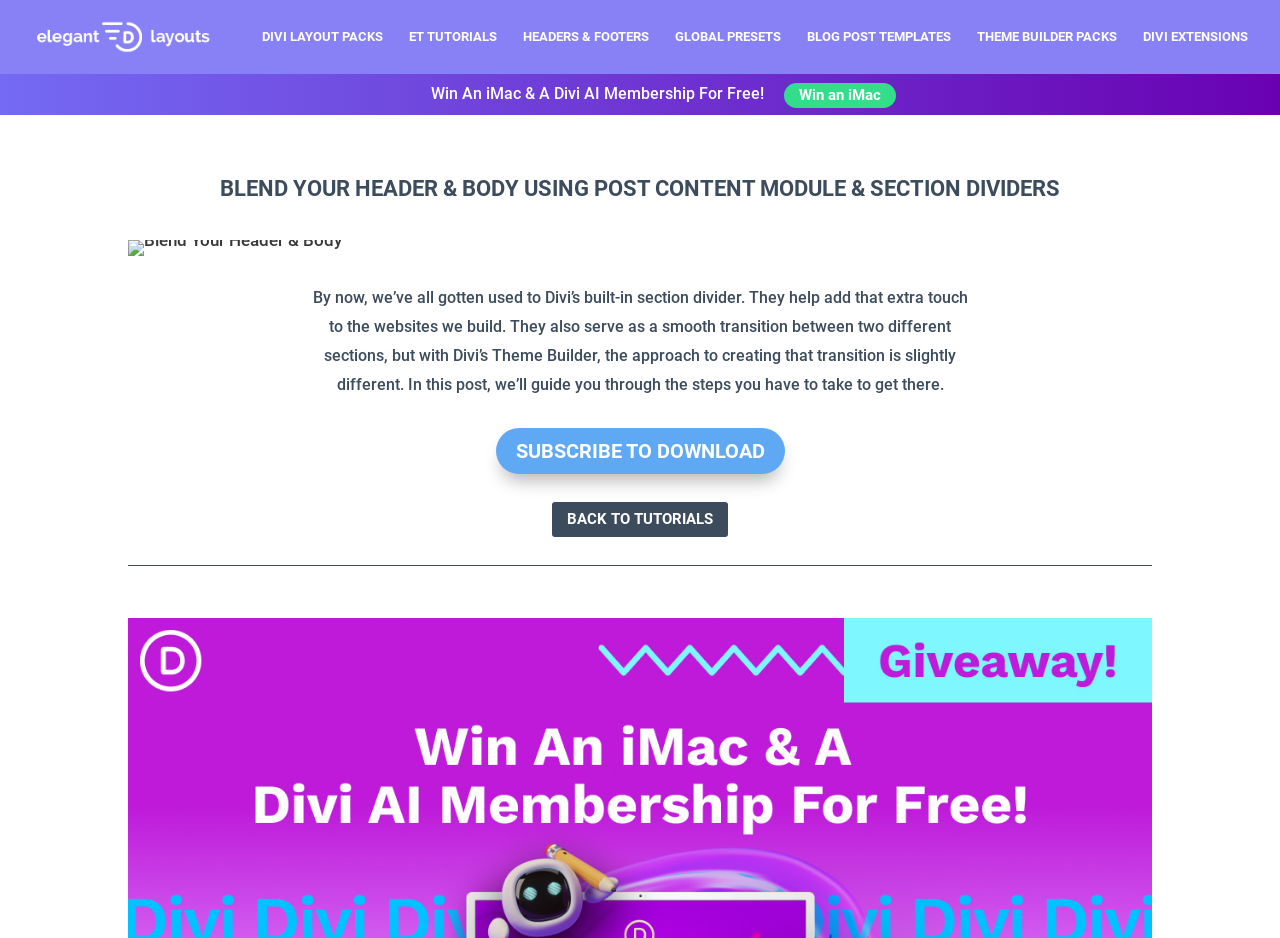Determine the bounding box coordinates of the section I need to click to execute the following instruction: "Read the article at this link". Provide the coordinates as four float numbers between 0 and 1, i.e., [left, top, right, bottom].

None